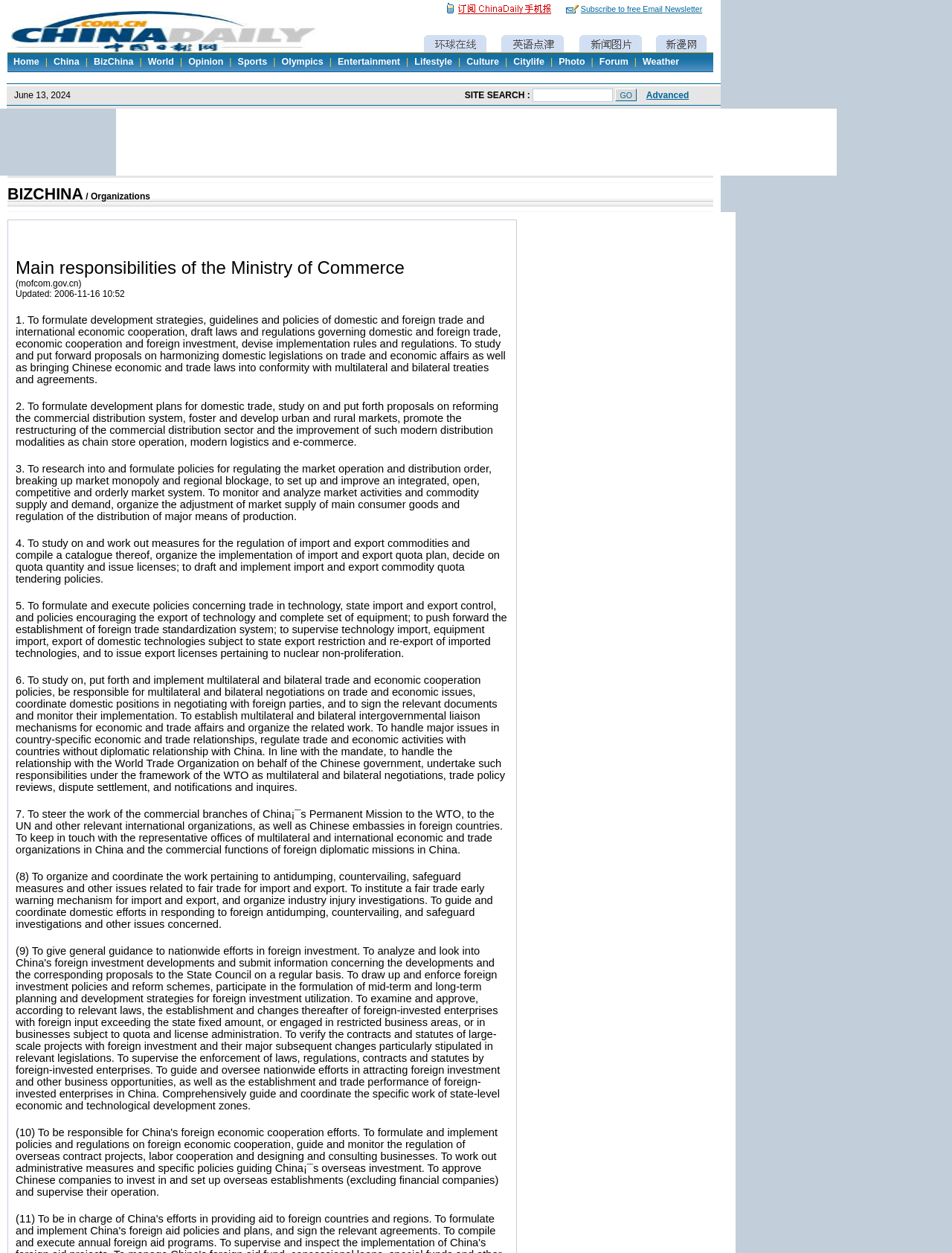Please specify the bounding box coordinates of the element that should be clicked to execute the given instruction: 'Contact Us'. Ensure the coordinates are four float numbers between 0 and 1, expressed as [left, top, right, bottom].

None